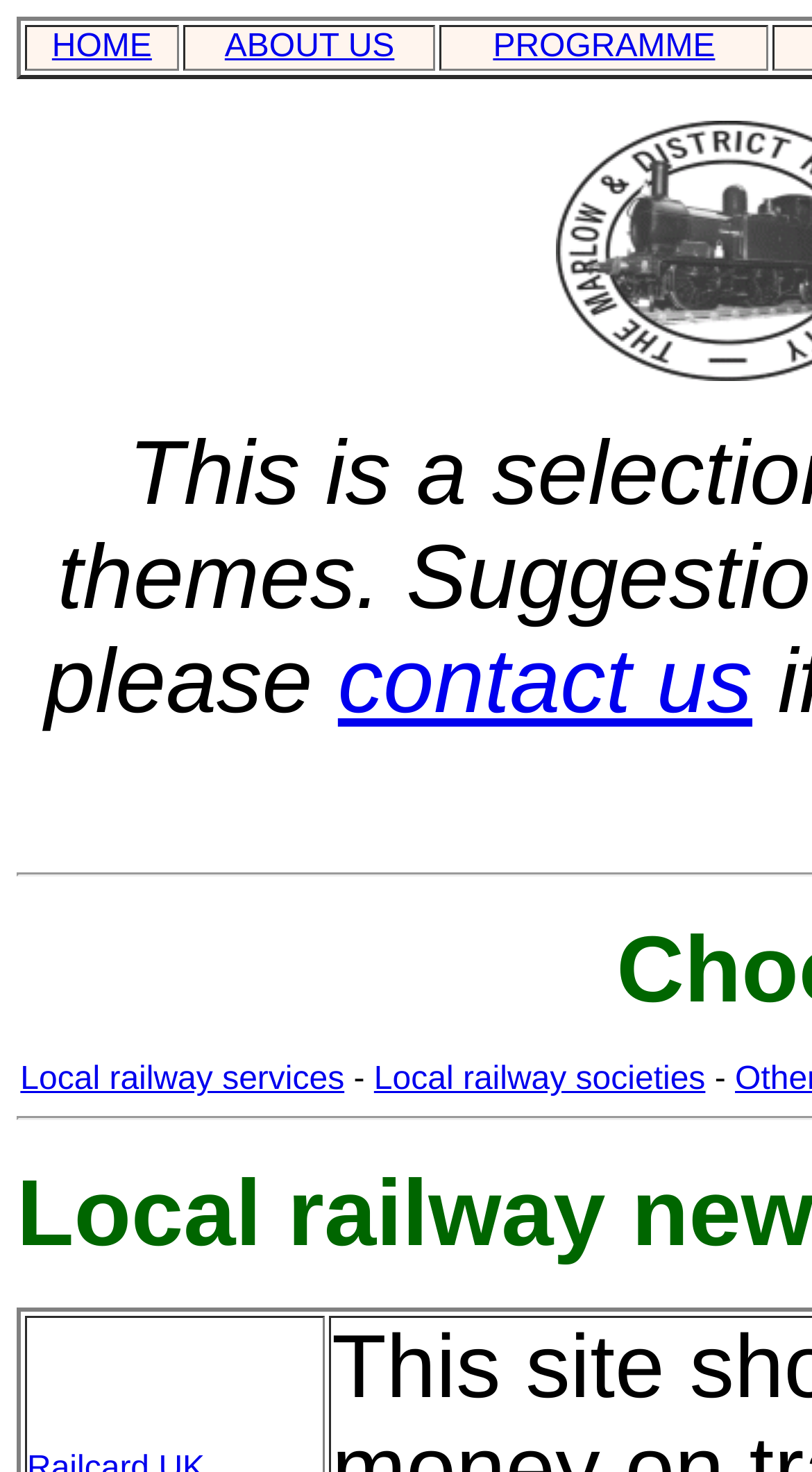How many sections are there in the webpage?
Using the image, answer in one word or phrase.

2